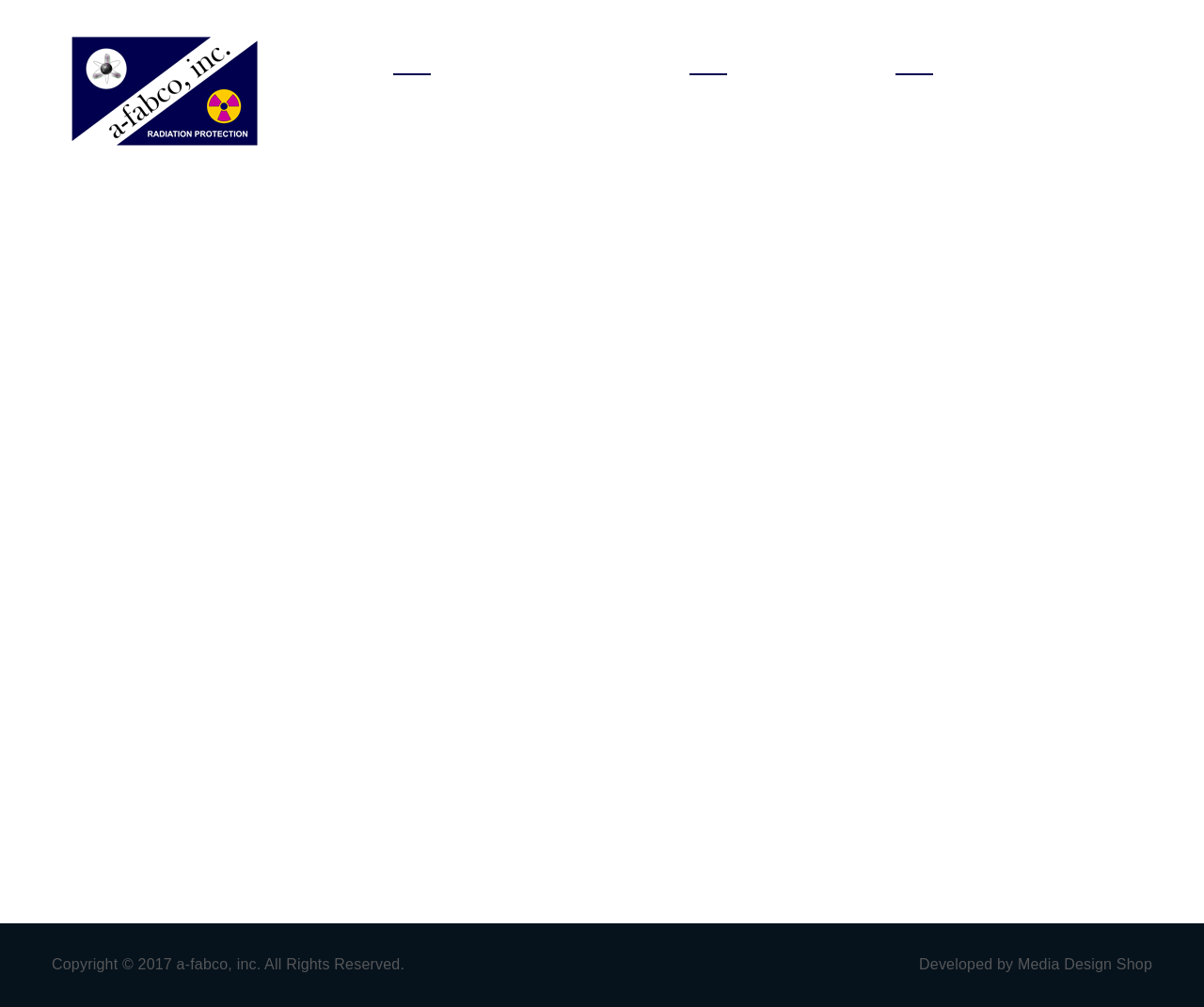Based on the element description name="Business" placeholder="* Business", identify the bounding box of the UI element in the given webpage screenshot. The coordinates should be in the format (top-left x, top-left y, bottom-right x, bottom-right y) and must be between 0 and 1.

None